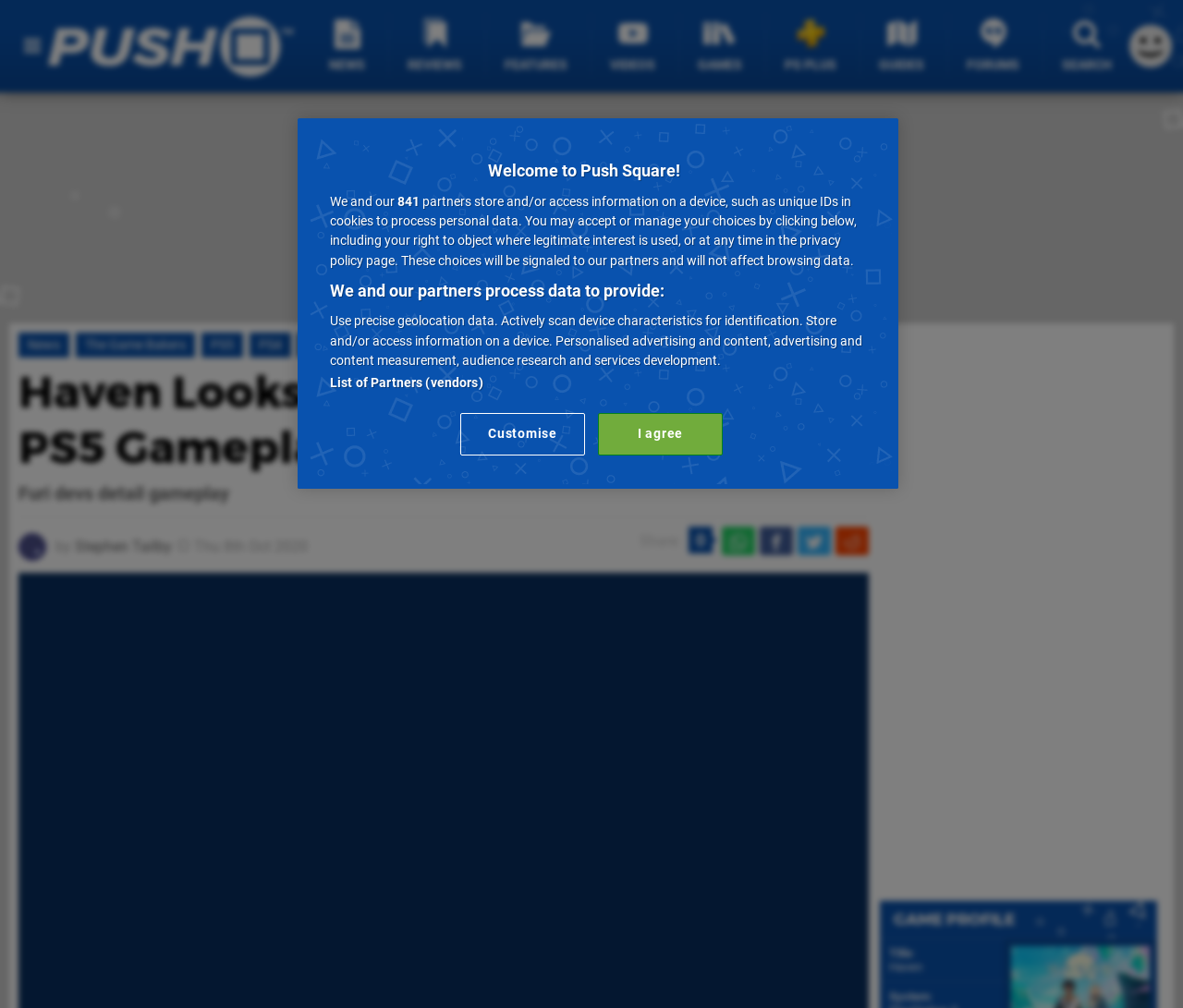What is the website's name?
We need a detailed and exhaustive answer to the question. Please elaborate.

I found the answer by looking at the top-left corner of the webpage, which displays the website's logo and name as 'Push Square'.